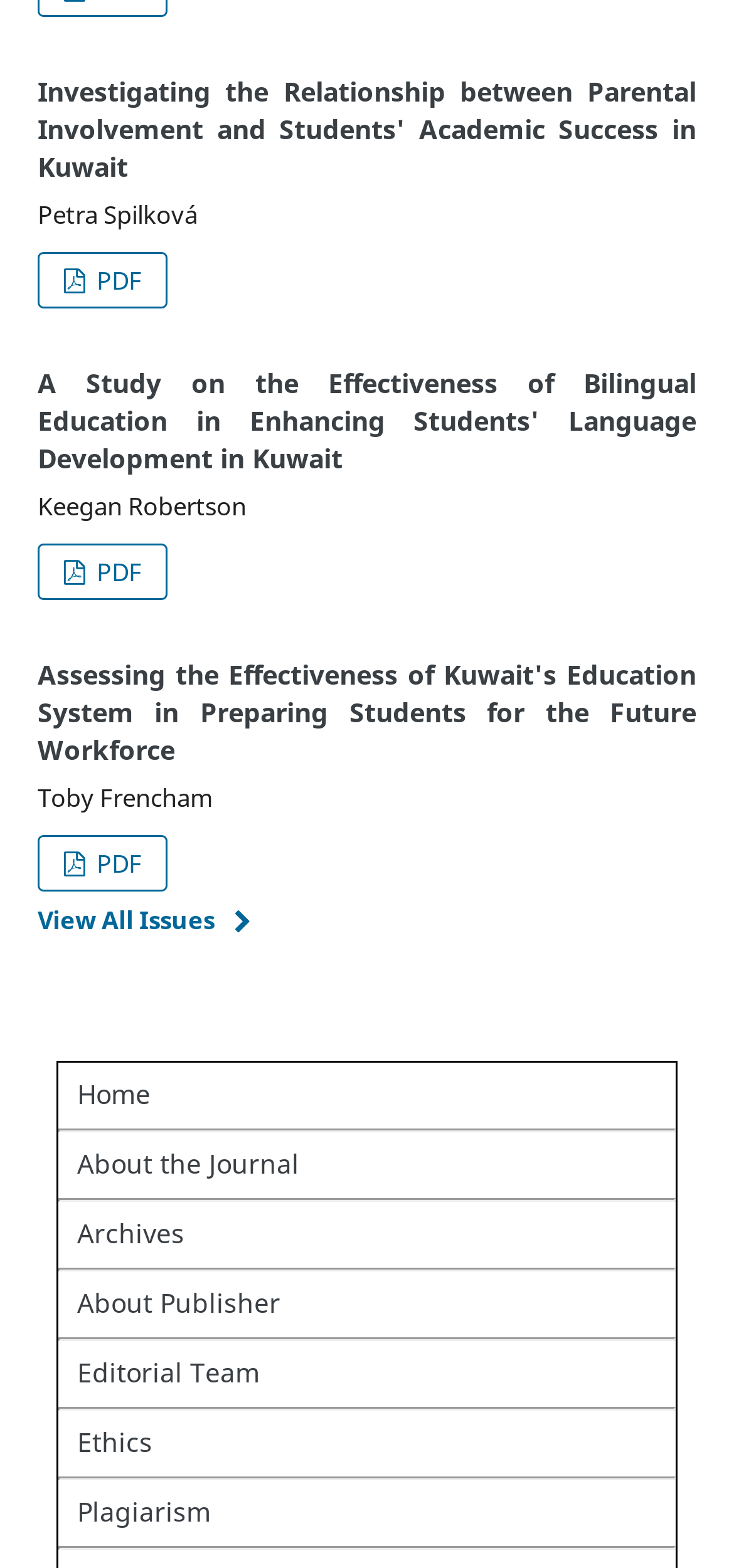What is the orientation of the separators between the navigation links?
Respond to the question with a well-detailed and thorough answer.

The separators between the navigation links have a horizontal orientation as indicated by the separator elements with bounding box coordinates [0.079, 0.72, 0.921, 0.722], [0.079, 0.764, 0.921, 0.766], and so on.